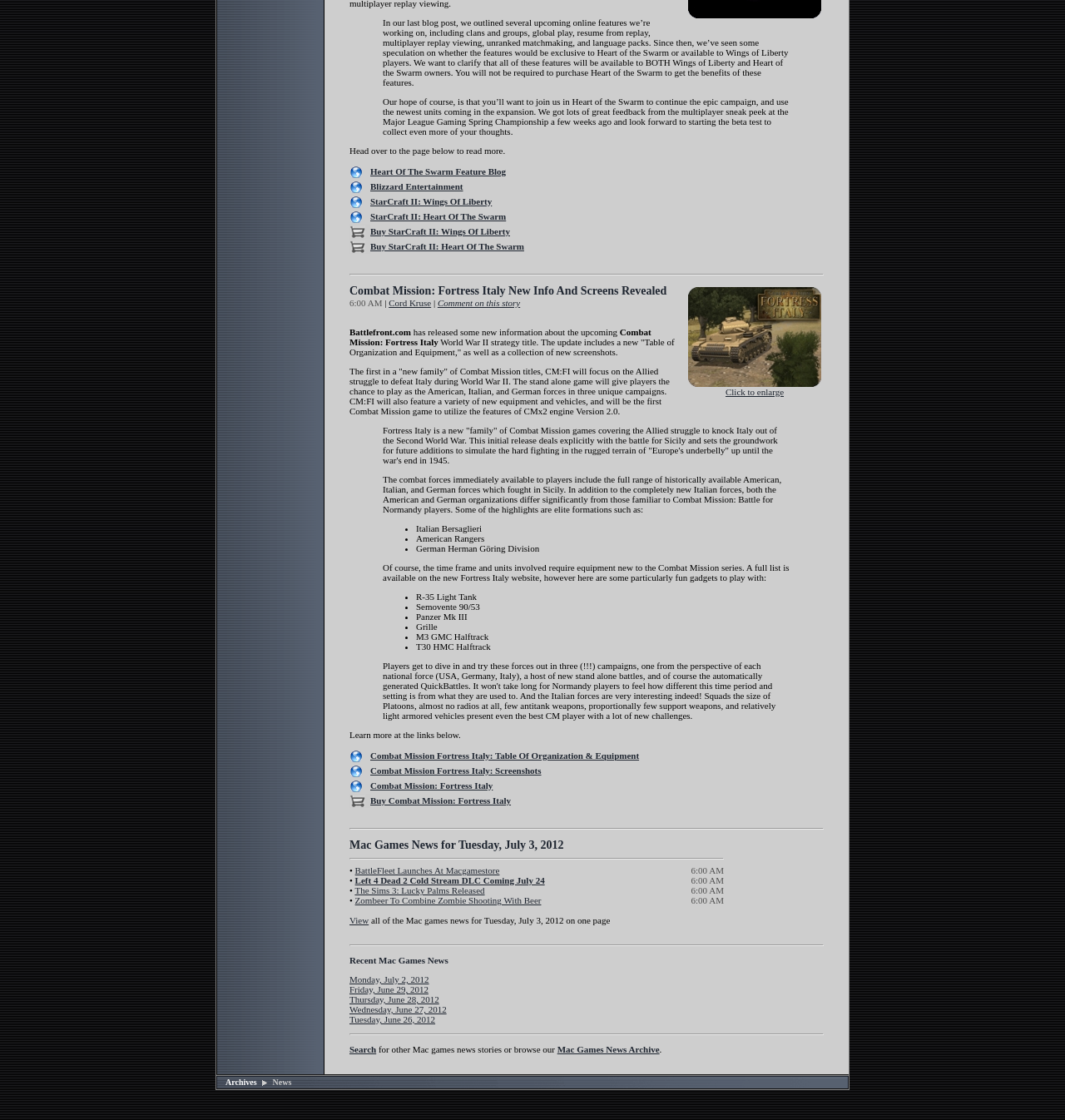Determine the bounding box coordinates of the clickable region to follow the instruction: "Read more about Heart Of The Swarm features".

[0.348, 0.148, 0.475, 0.157]